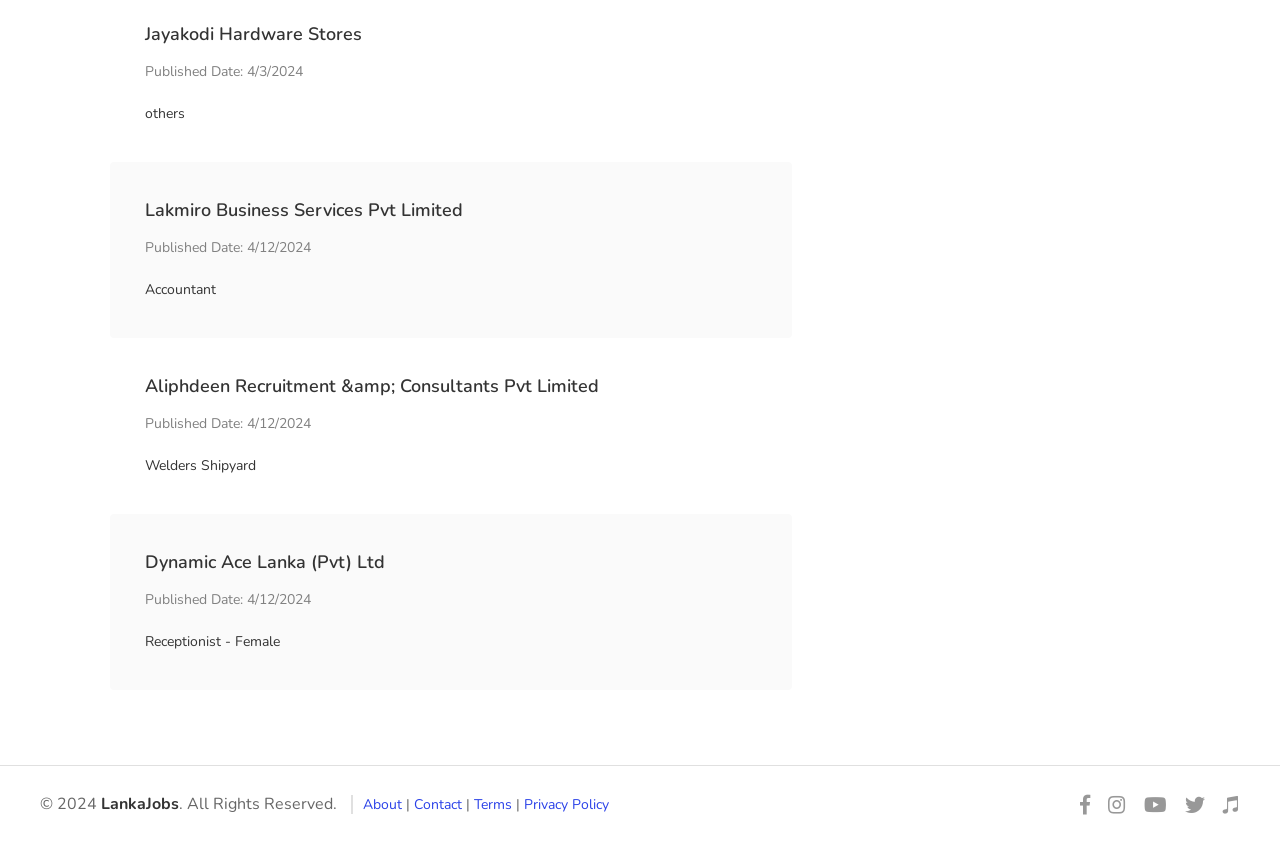Respond to the question below with a single word or phrase:
What is the company name of the first job posting?

Jayakodi Hardware Stores